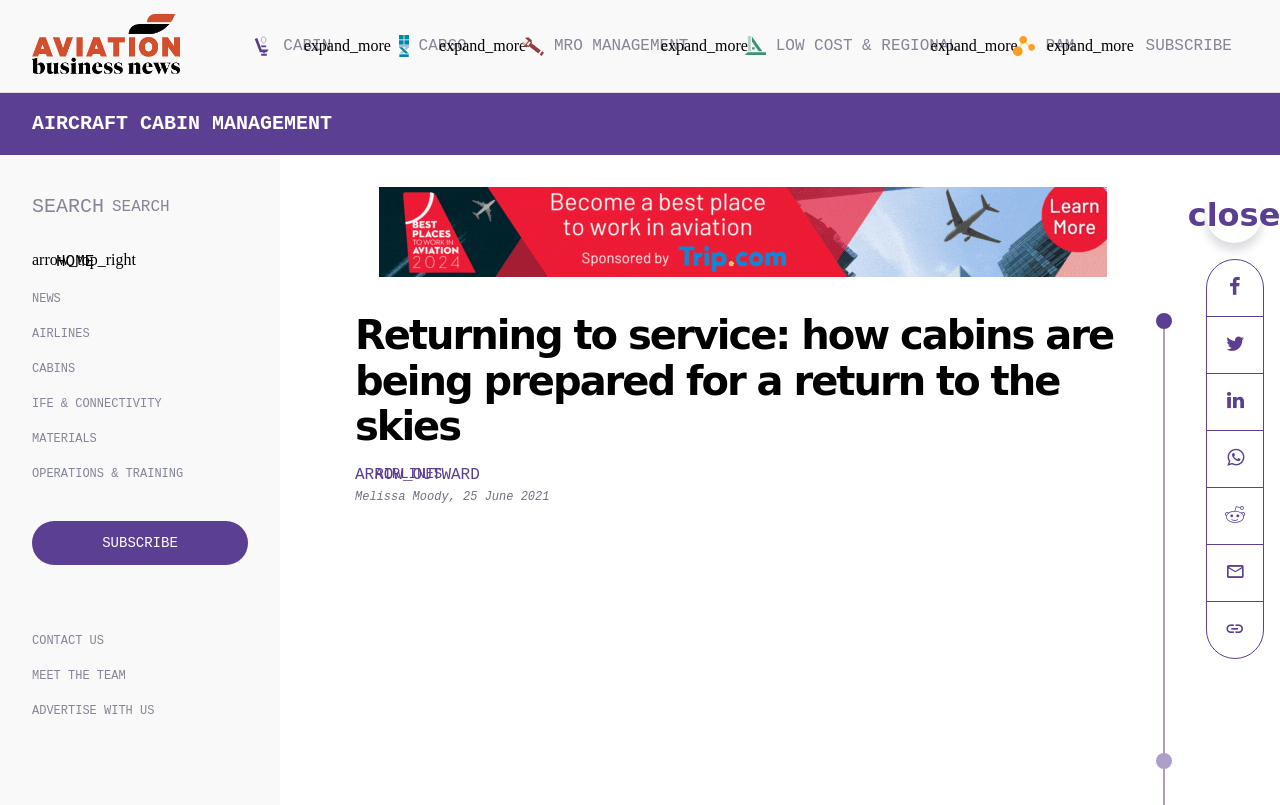Please mark the bounding box coordinates of the area that should be clicked to carry out the instruction: "Read the article about returning to service".

[0.277, 0.389, 0.884, 0.559]